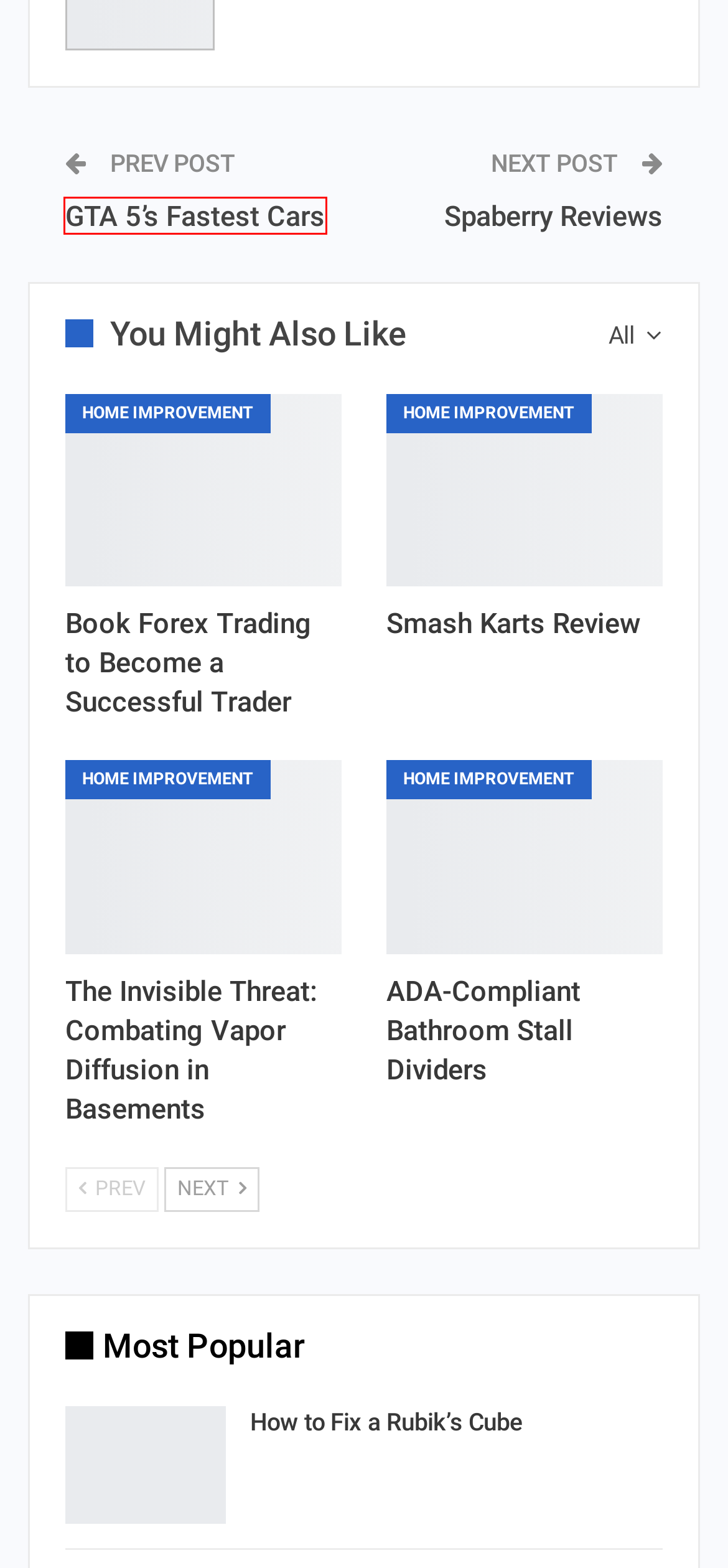Inspect the provided webpage screenshot, concentrating on the element within the red bounding box. Select the description that best represents the new webpage after you click the highlighted element. Here are the candidates:
A. Spaberry Reviews - Iron-fall
B. That Happen To Be The Next Generation Of Volunteers? - Iron-fall
C. GTA 5's Fastest Cars - Iron-fall
D. Articulate Game Online: The Best Digital Transition - Iron-fall
E. Open Fire Safety Systems Save Lifestyles Only If Kept In Very Good Order - Iron-fall
F. Home Improvement - Iron-fall
G. How To Fix A Rubik's Cube - Iron-fall
H. ADA-Compliant Bathroom Stall Dividers - Iron-fall

C